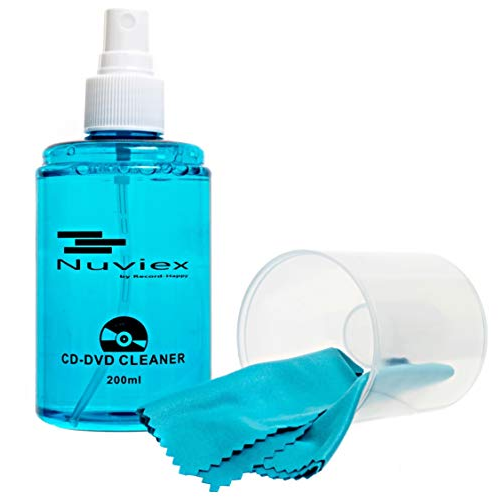What is the purpose of the microfiber cloth?
We need a detailed and exhaustive answer to the question. Please elaborate.

The purpose of the microfiber cloth can be inferred from the caption, which describes it as 'ideal for effectively wiping discs without causing scratches'. This implies that the cloth is intended to be used for cleaning and wiping CDs and DVDs.